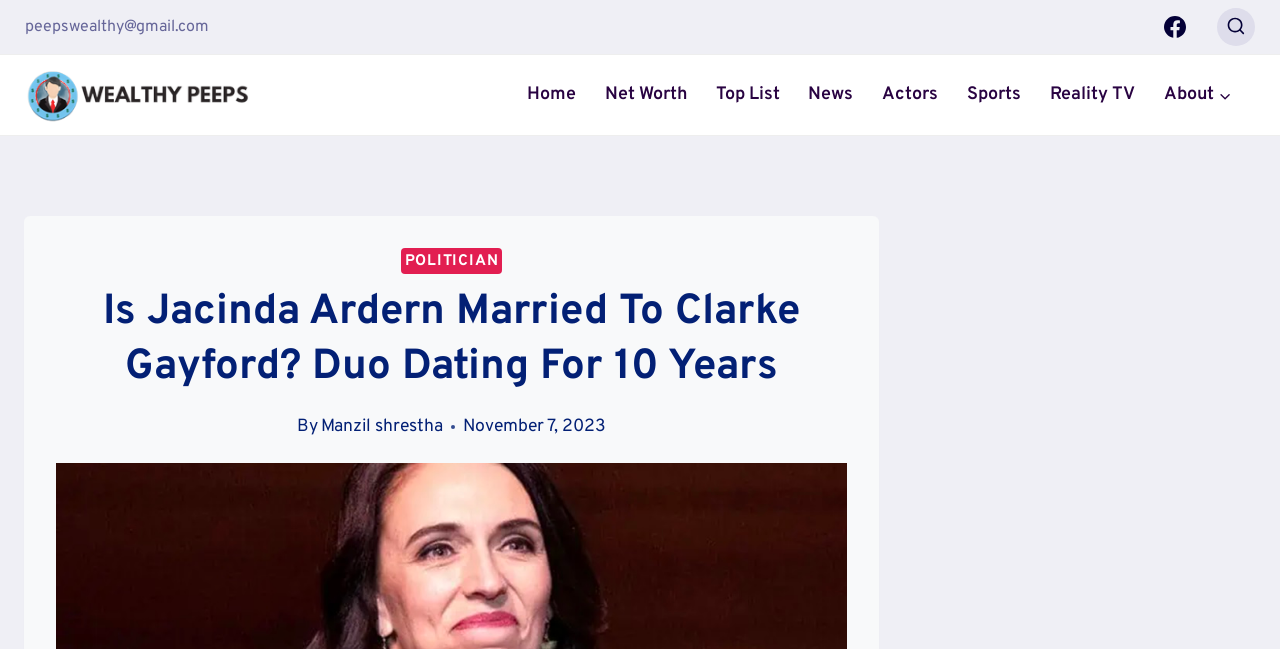Calculate the bounding box coordinates of the UI element given the description: "Reality TV".

[0.809, 0.114, 0.898, 0.178]